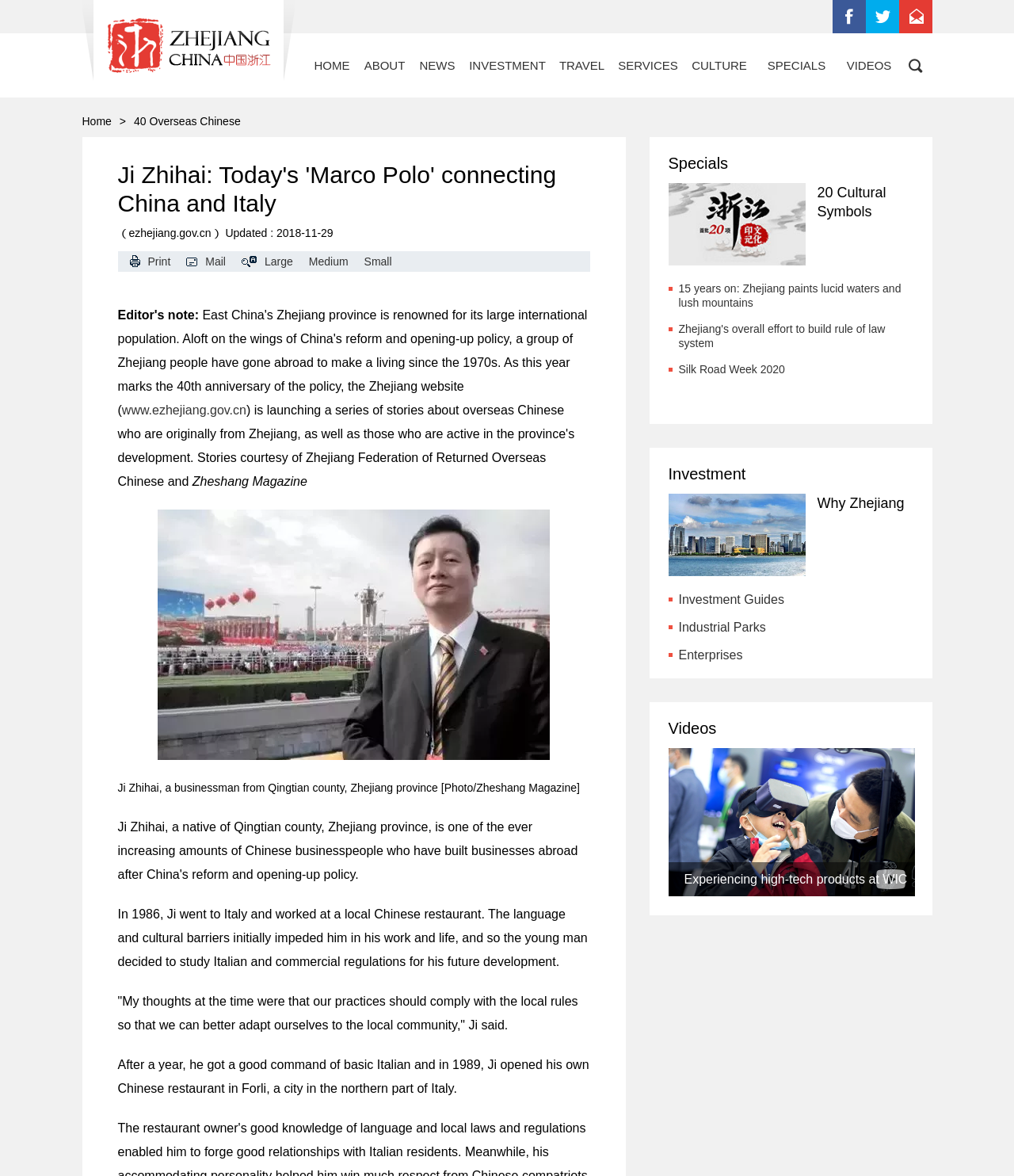Give a concise answer using only one word or phrase for this question:
What is the name of the event mentioned on the webpage?

Silk Road Week 2020